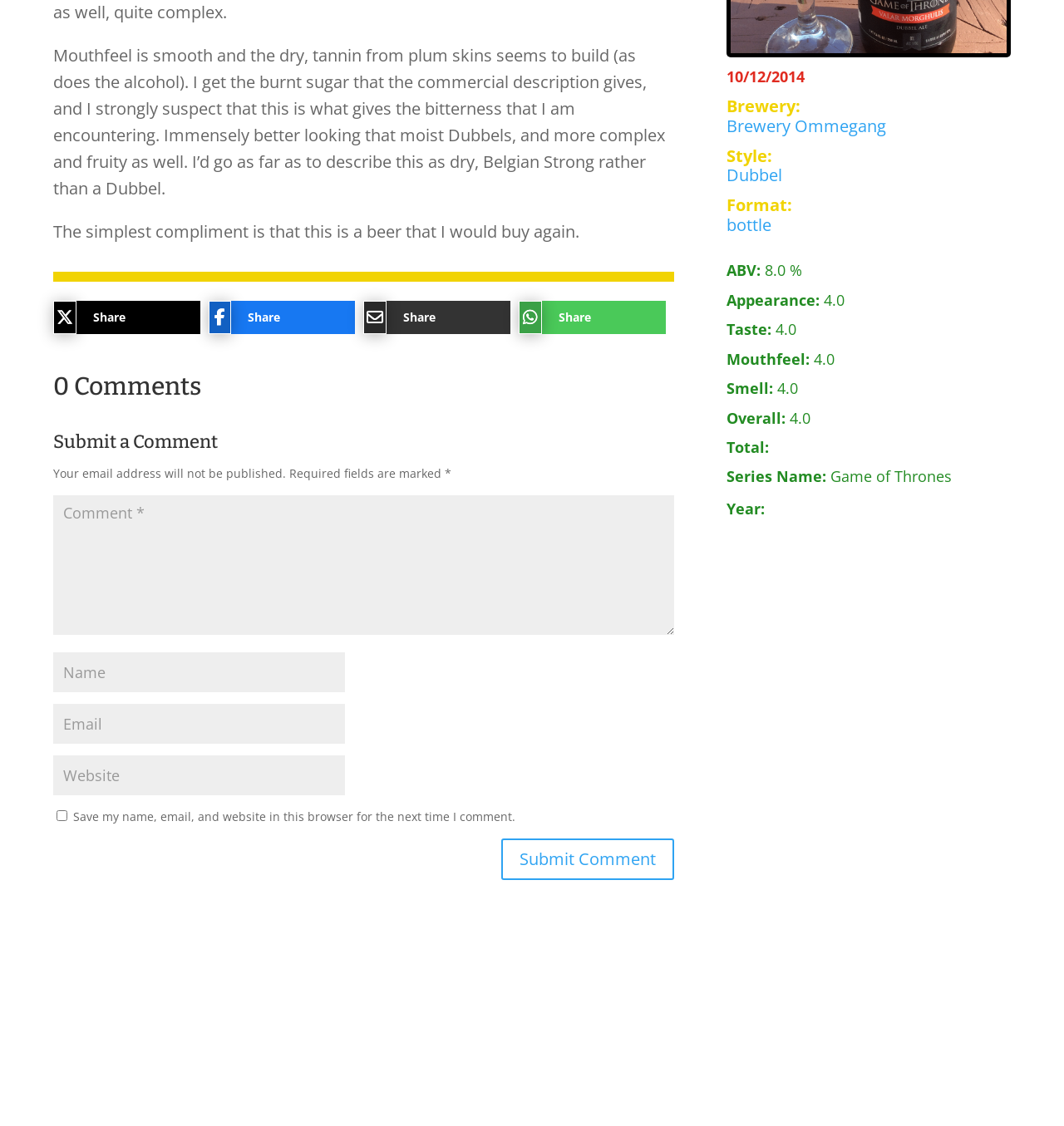Calculate the bounding box coordinates of the UI element given the description: "input value="Comment *" name="comment"".

[0.05, 0.44, 0.633, 0.564]